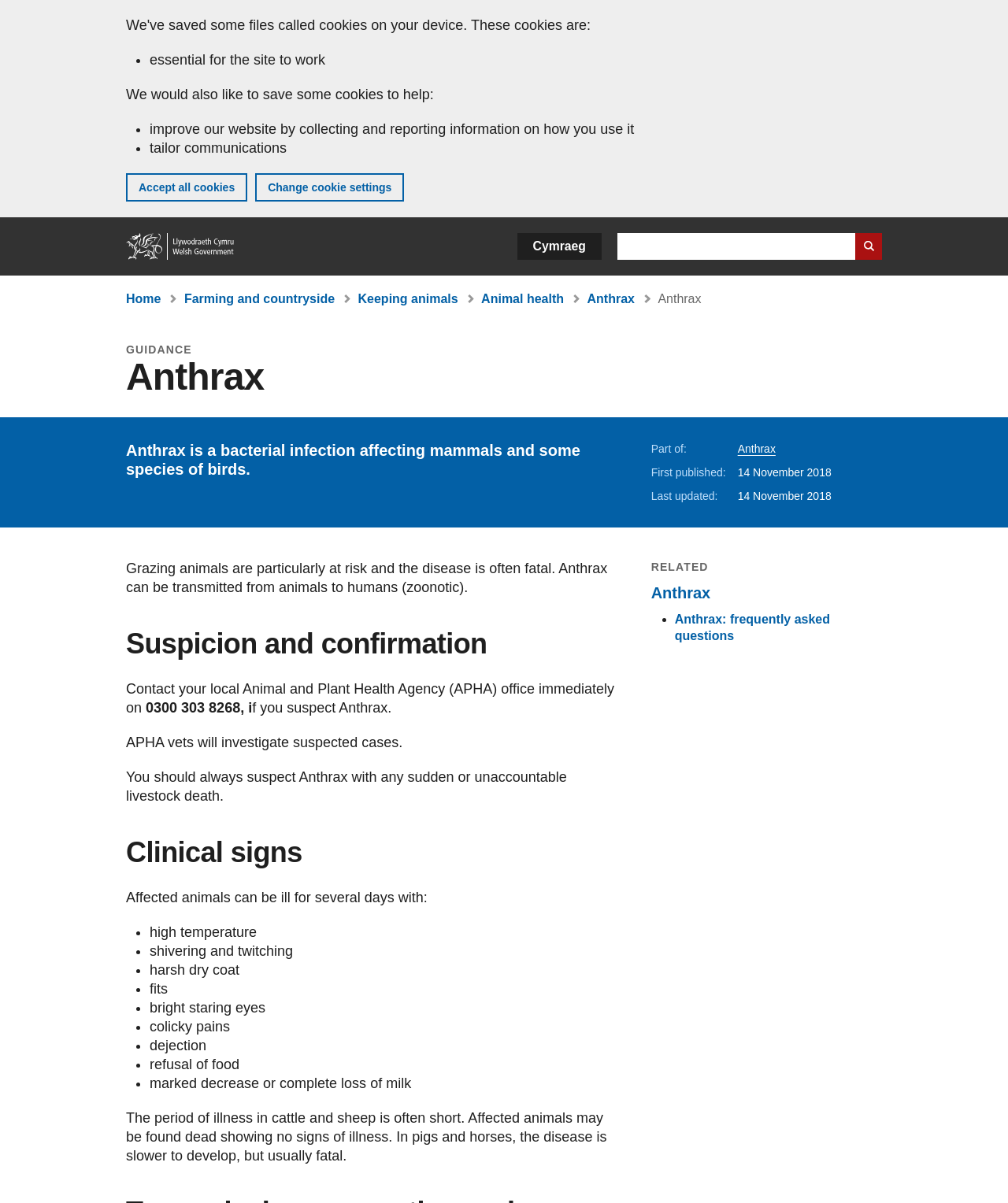Provide the bounding box coordinates of the section that needs to be clicked to accomplish the following instruction: "Go to the home page."

[0.125, 0.194, 0.234, 0.216]